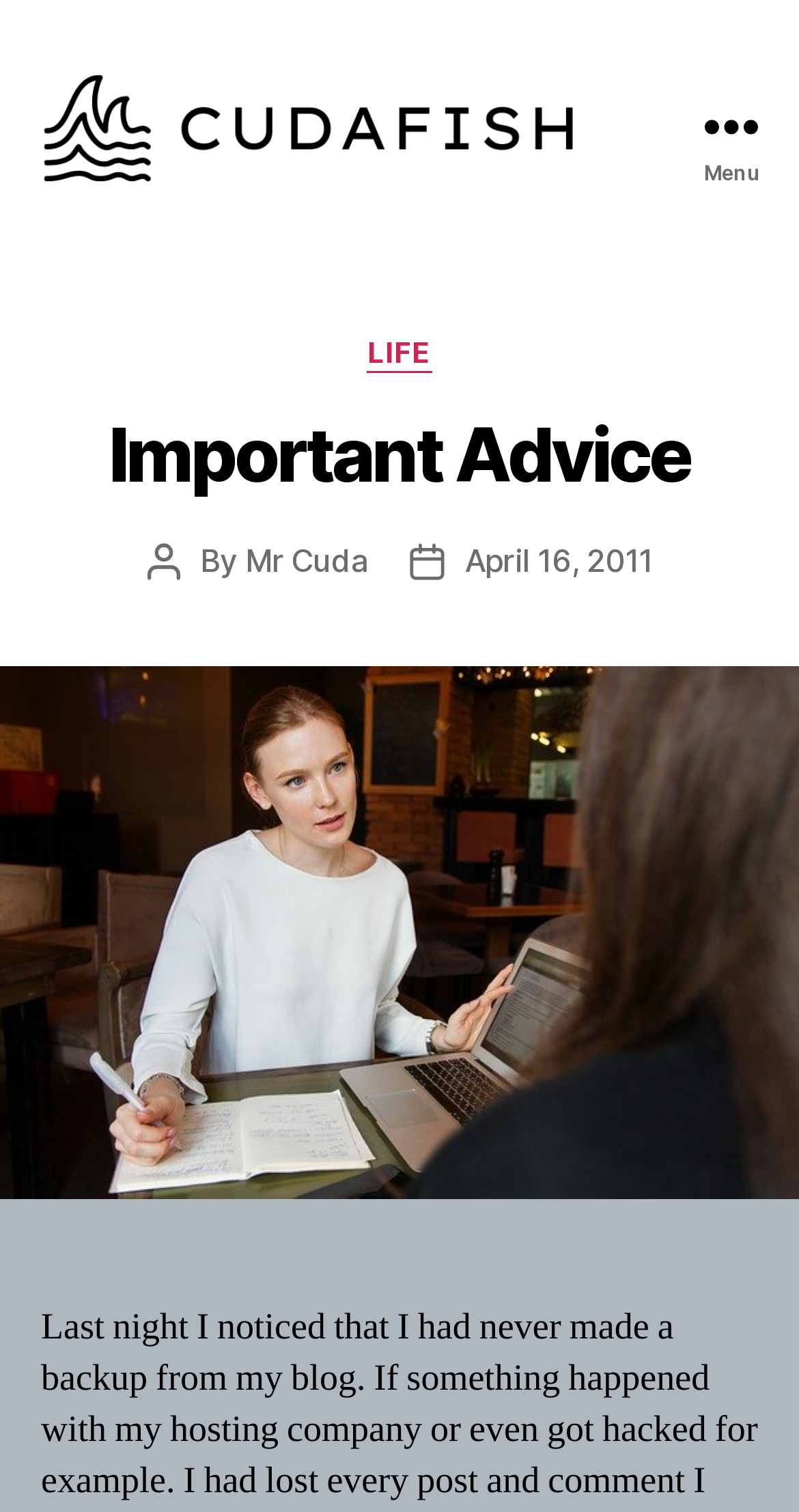Using the element description April 16, 2011, predict the bounding box coordinates for the UI element. Provide the coordinates in (top-left x, top-left y, bottom-right x, bottom-right y) format with values ranging from 0 to 1.

[0.582, 0.357, 0.817, 0.383]